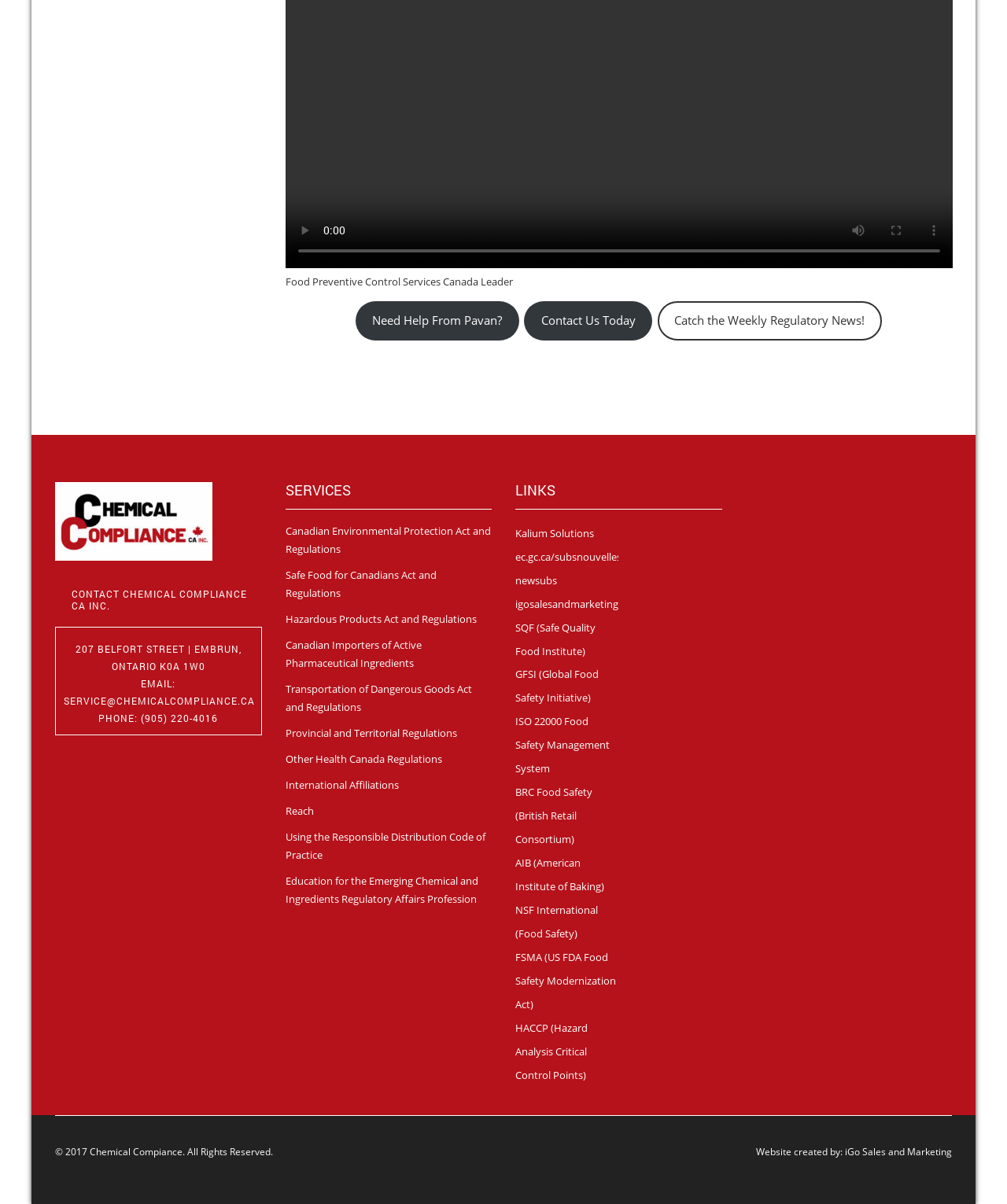Find and specify the bounding box coordinates that correspond to the clickable region for the instruction: "play the video".

[0.283, 0.176, 0.321, 0.207]